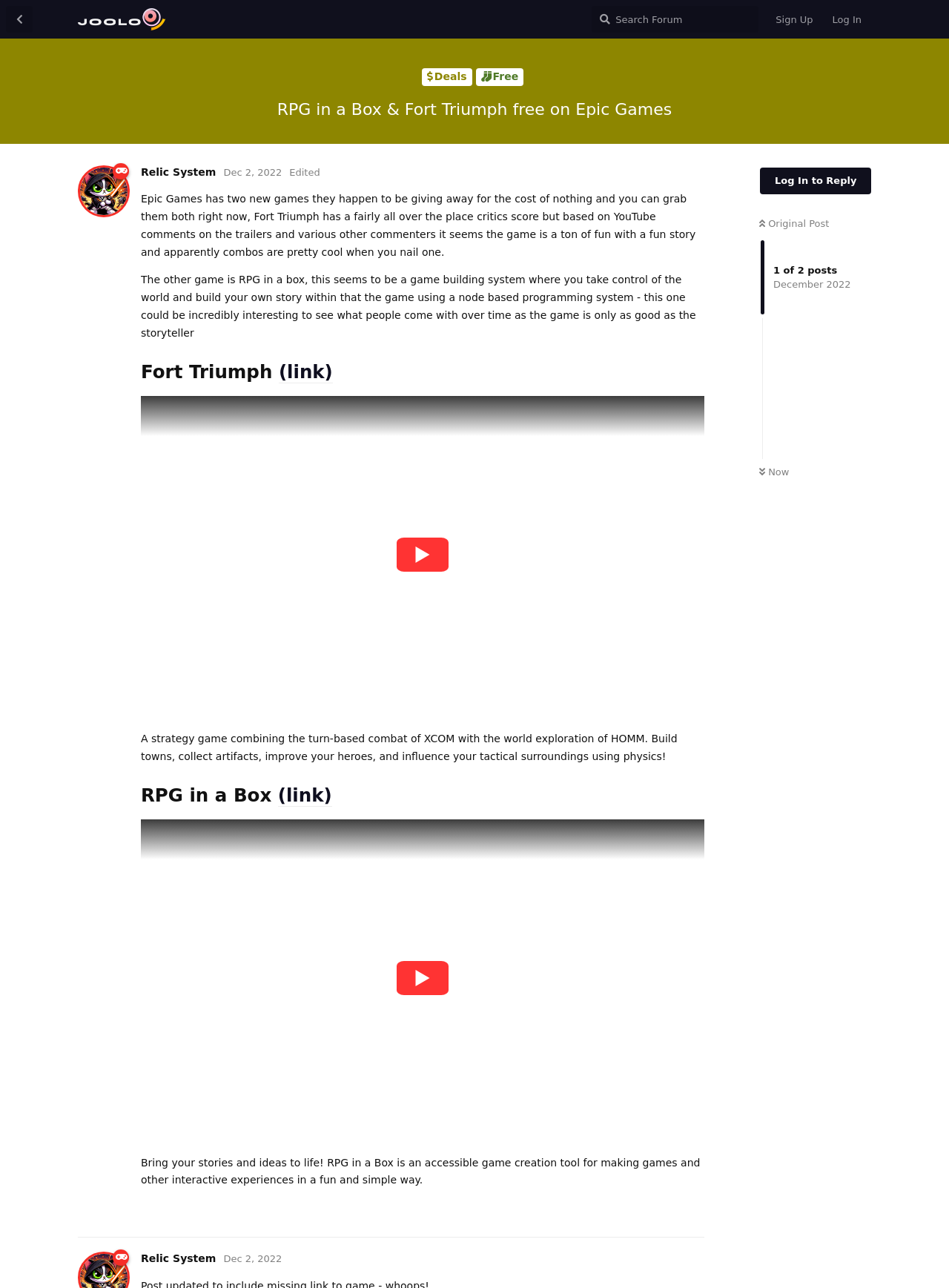Determine the bounding box coordinates for the element that should be clicked to follow this instruction: "Reply to the post". The coordinates should be given as four float numbers between 0 and 1, in the format [left, top, right, bottom].

[0.694, 0.929, 0.742, 0.949]